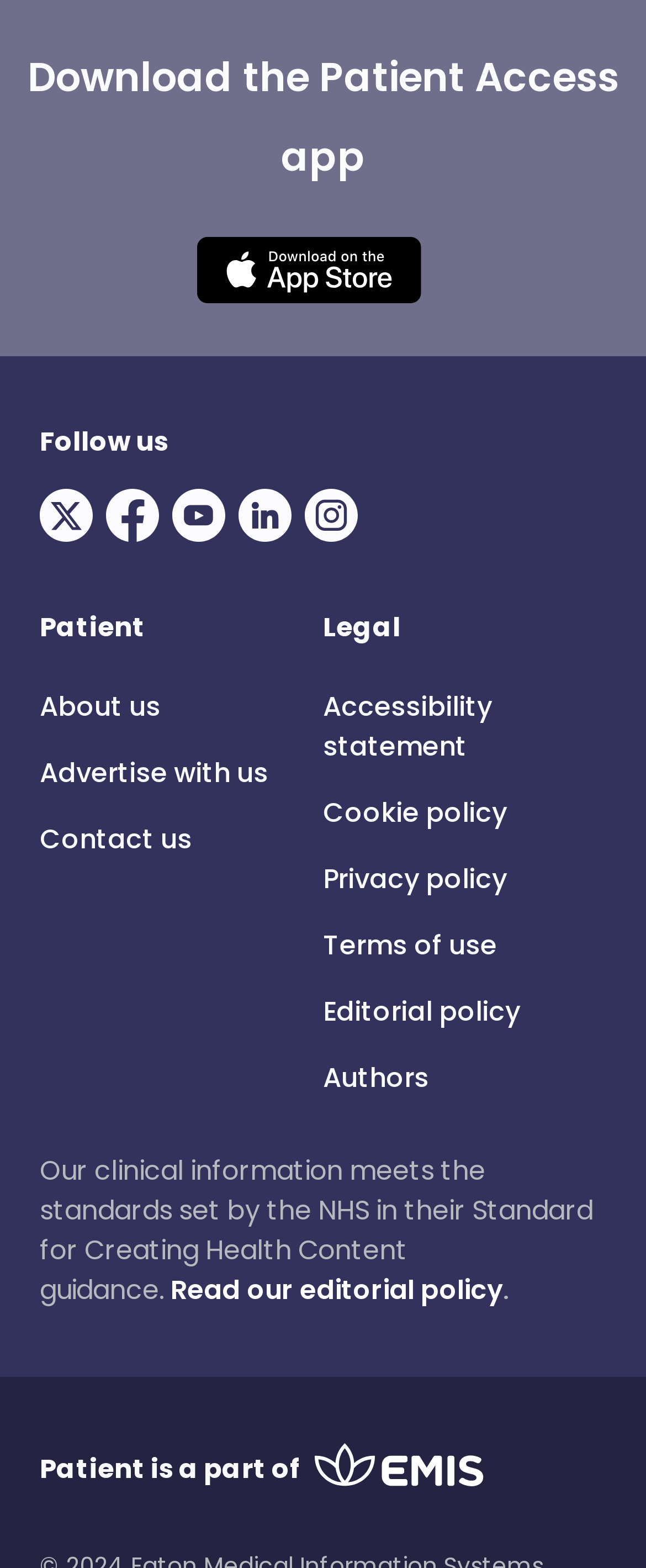Please identify the bounding box coordinates of the element's region that needs to be clicked to fulfill the following instruction: "Download the IOS app". The bounding box coordinates should consist of four float numbers between 0 and 1, i.e., [left, top, right, bottom].

[0.306, 0.151, 0.653, 0.193]